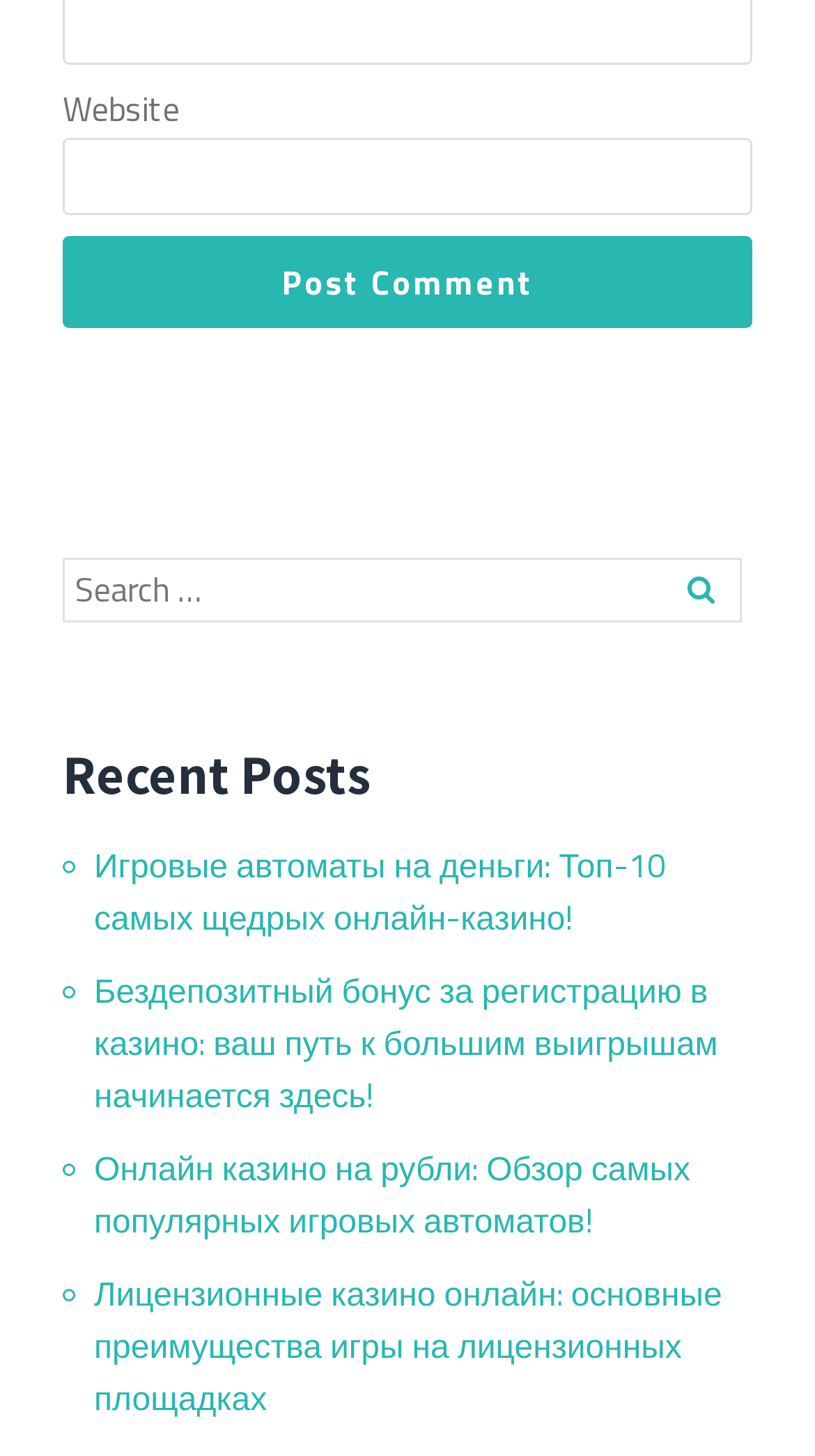What is the topic of the 'Recent Posts' section?
Give a one-word or short phrase answer based on the image.

Online casinos